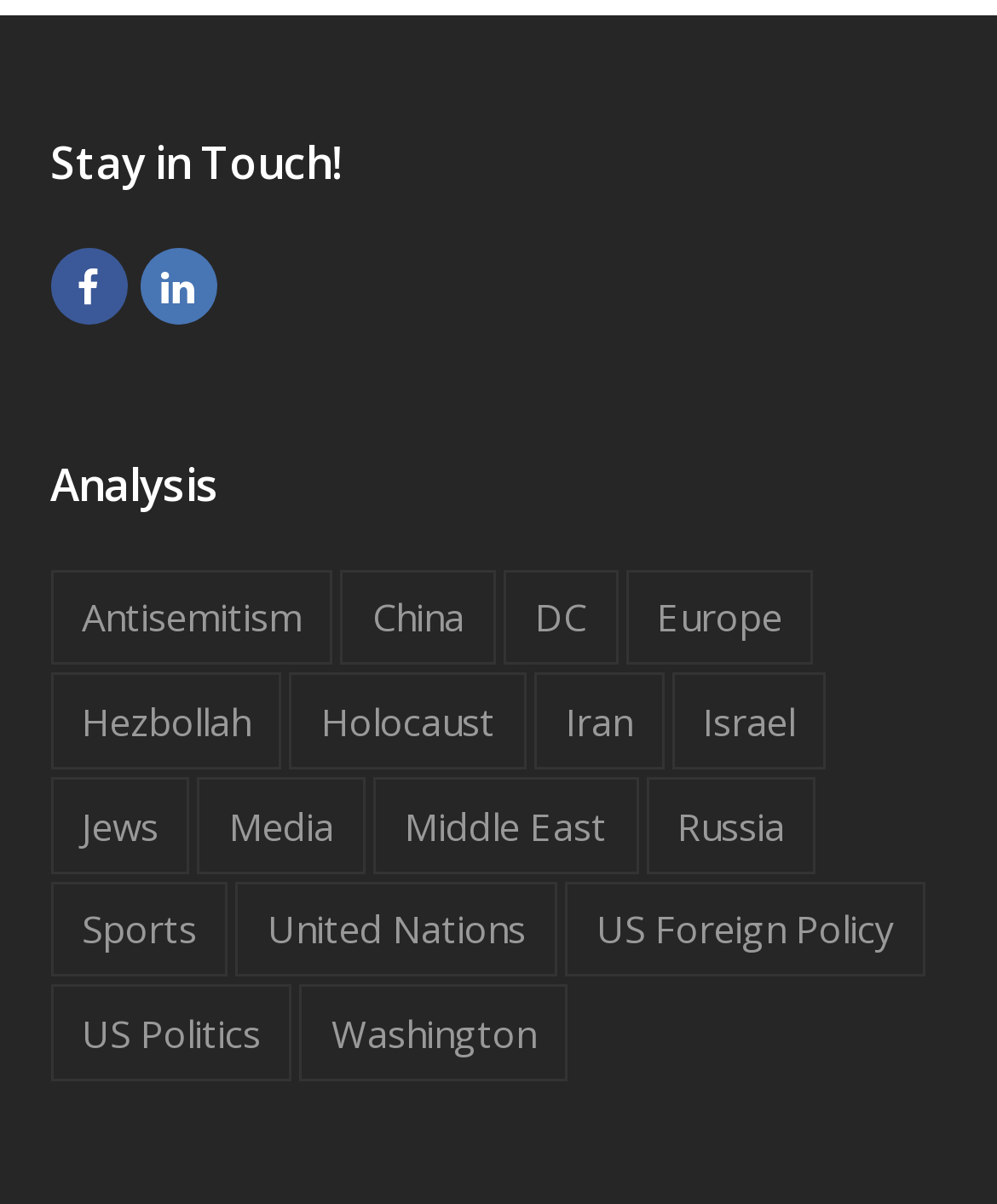Locate the bounding box coordinates of the segment that needs to be clicked to meet this instruction: "View Antisemitism analysis".

[0.05, 0.473, 0.334, 0.553]